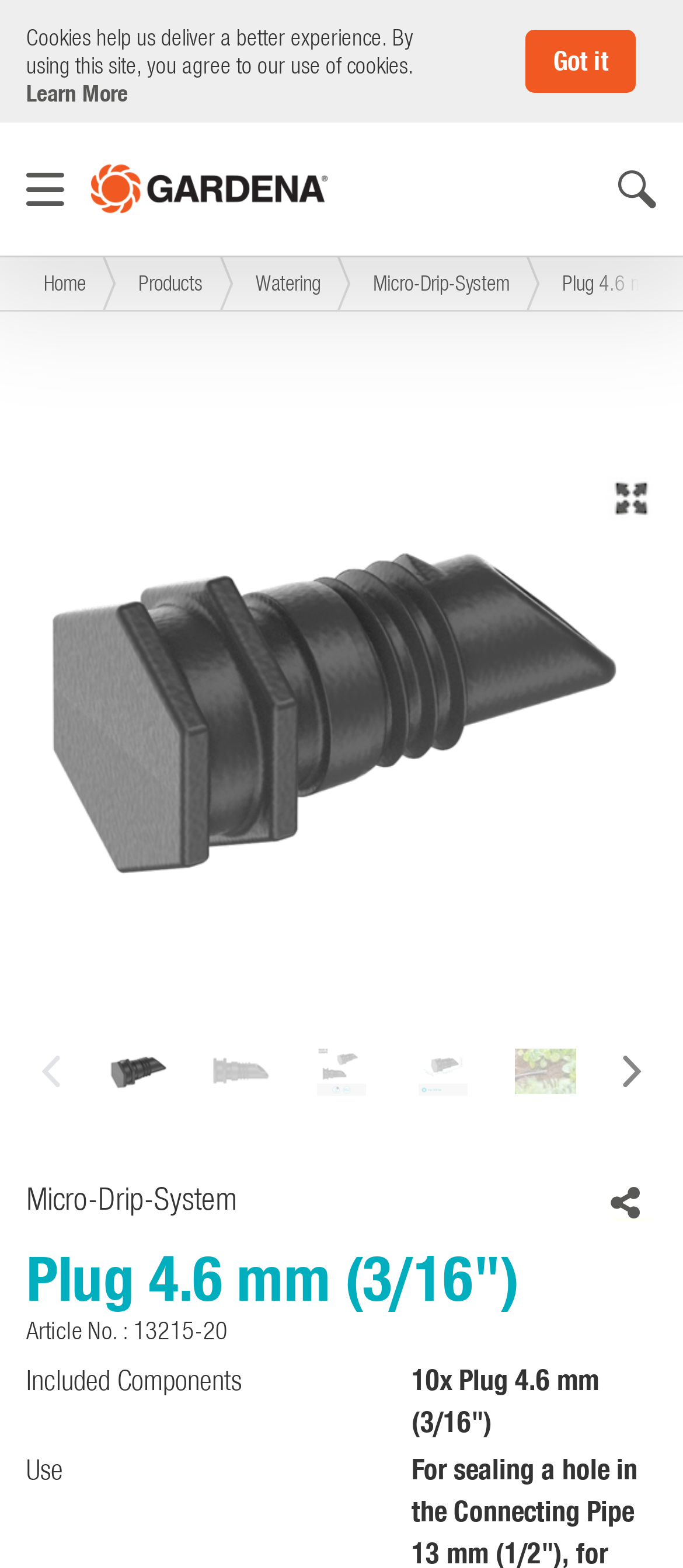Kindly respond to the following question with a single word or a brief phrase: 
What is the category of the product?

Micro-Drip-System